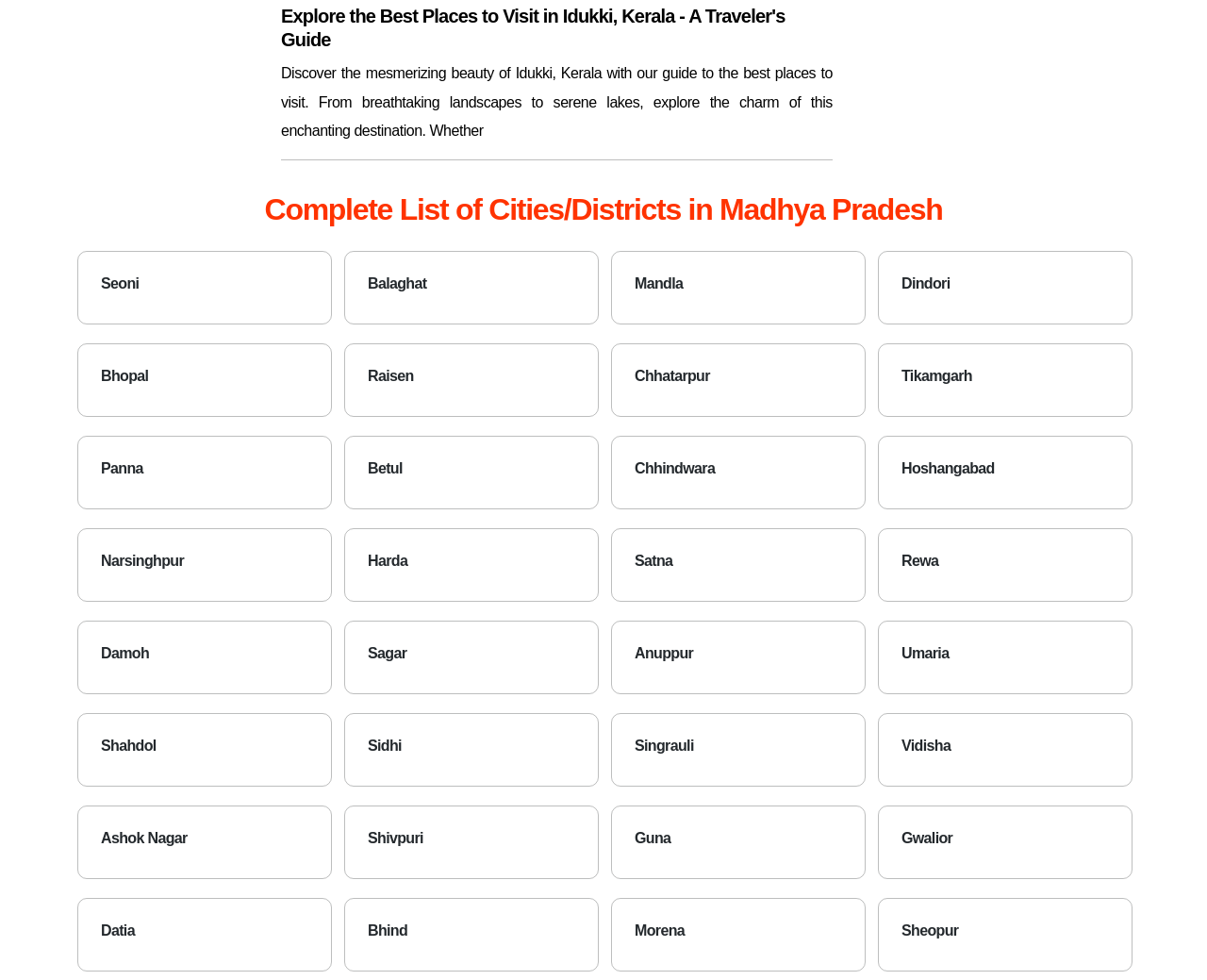Locate the bounding box coordinates of the clickable element to fulfill the following instruction: "Click on the Home link". Provide the coordinates as four float numbers between 0 and 1 in the format [left, top, right, bottom].

None